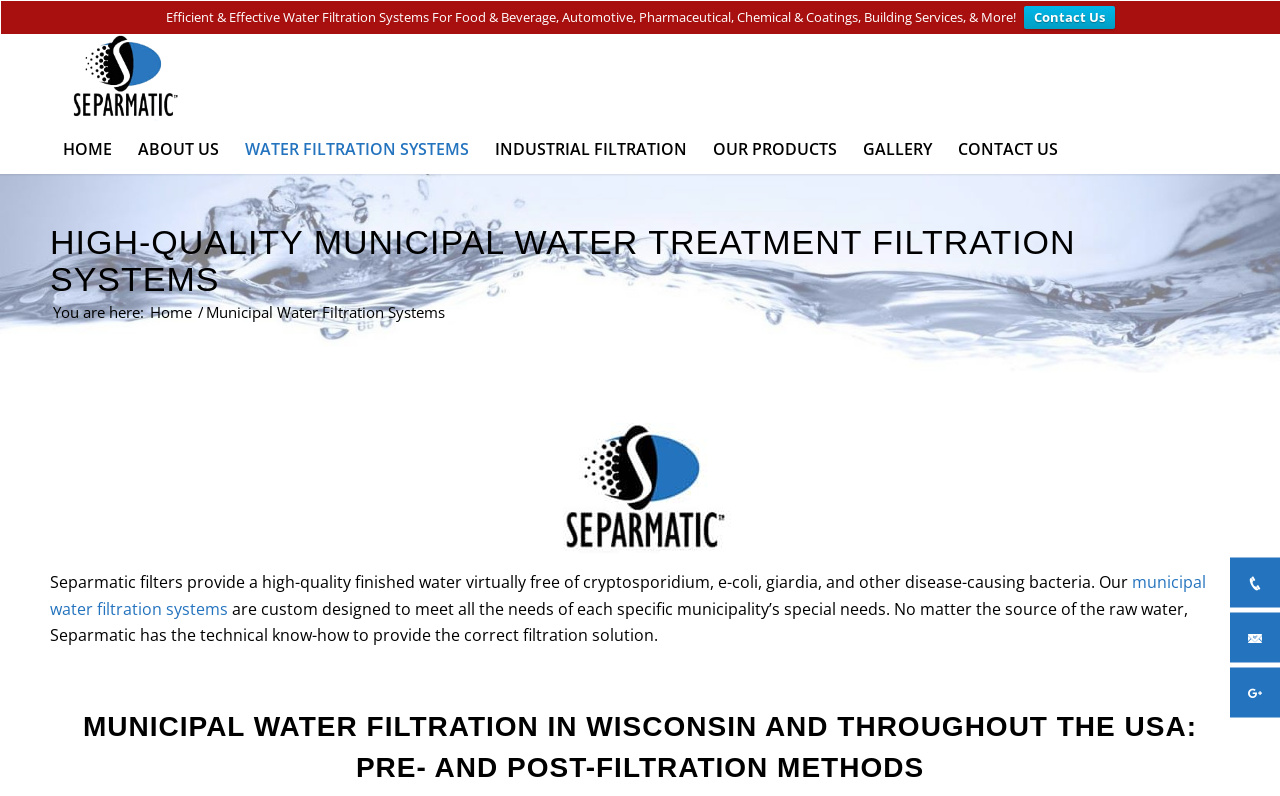Using the image as a reference, answer the following question in as much detail as possible:
What is the purpose of Separmatic's filters?

According to the webpage, Separmatic's filters provide a high-quality finished water virtually free of disease-causing bacteria, including cryptosporidium, e-coli, and giardia. This indicates that the purpose of Separmatic's filters is to provide high-quality finished water.